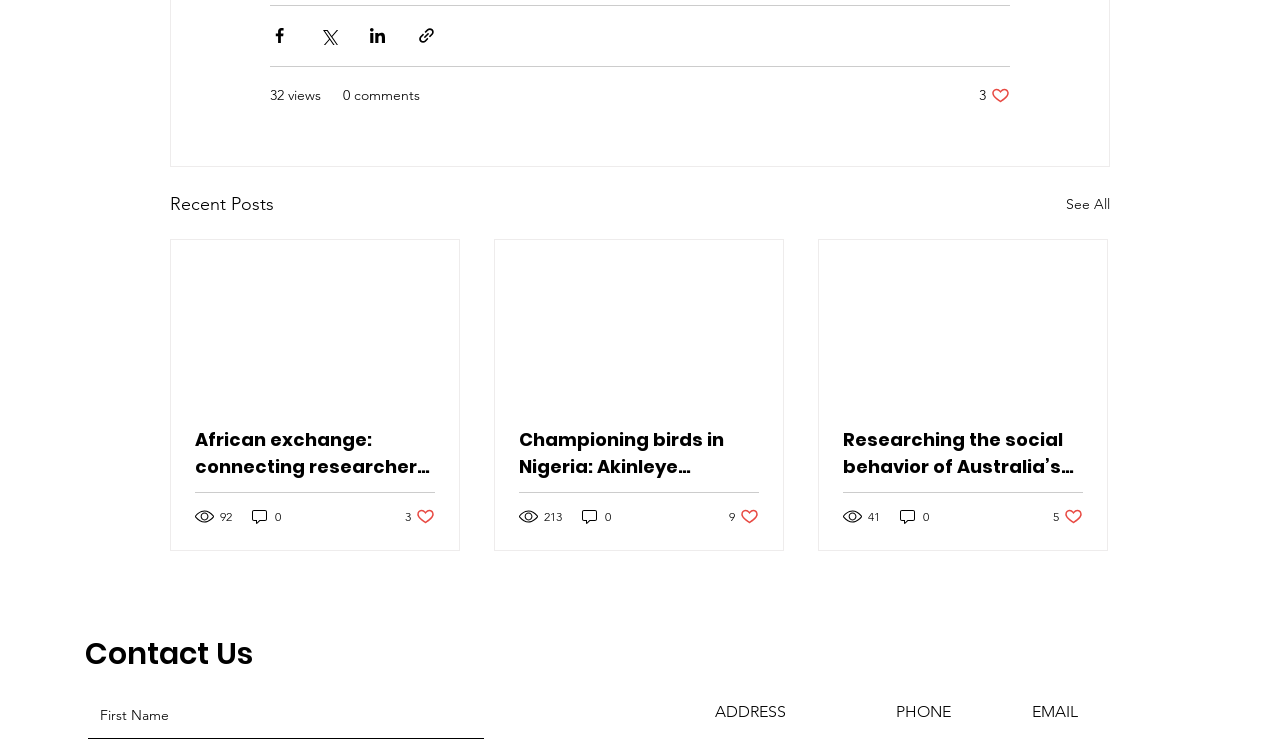Given the element description Sector Support North East Lincolnshire, predict the bounding box coordinates for the UI element in the webpage screenshot. The format should be (top-left x, top-left y, bottom-right x, bottom-right y), and the values should be between 0 and 1.

None